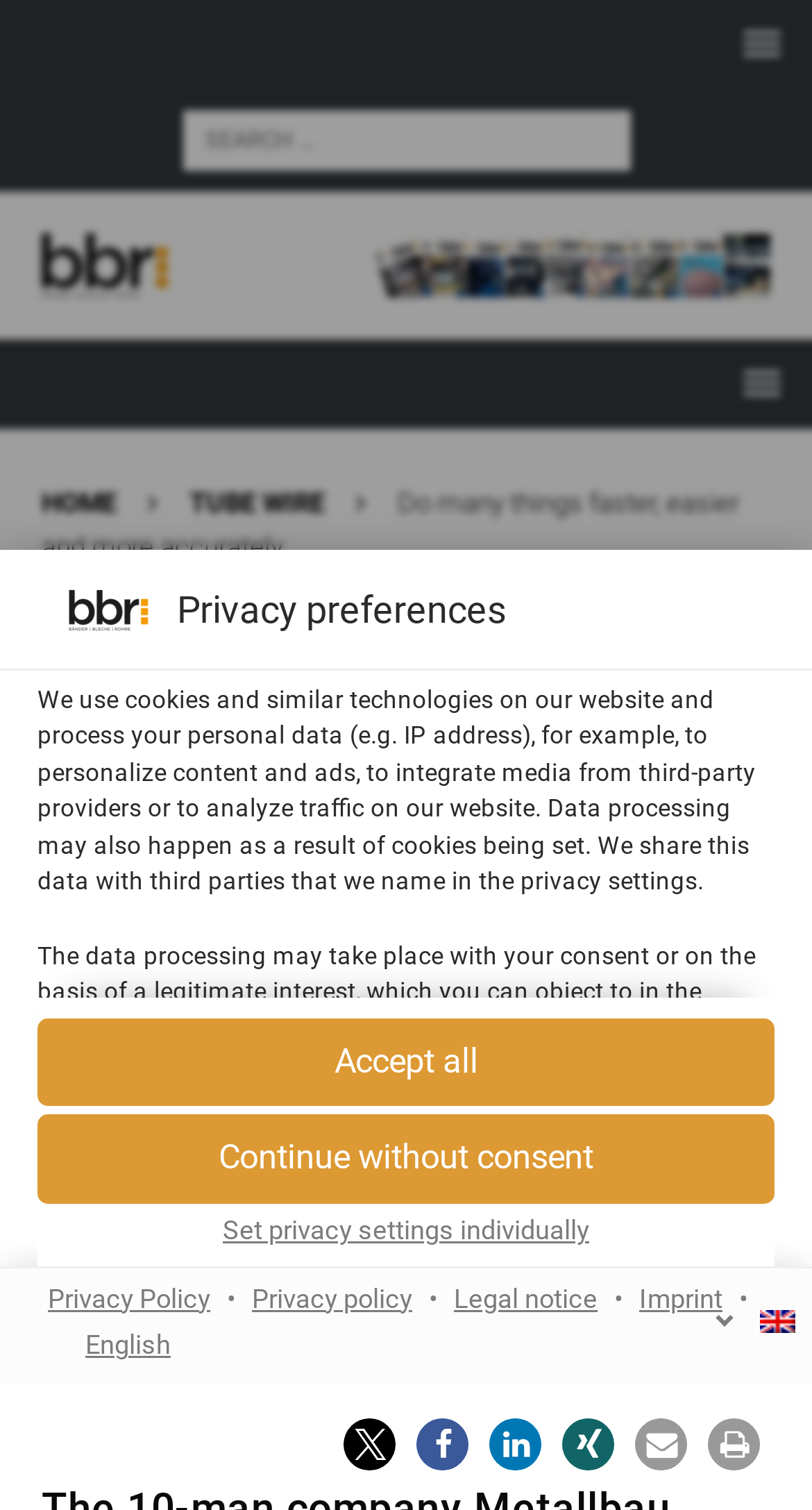What is the default language of the website? From the image, respond with a single word or brief phrase.

English